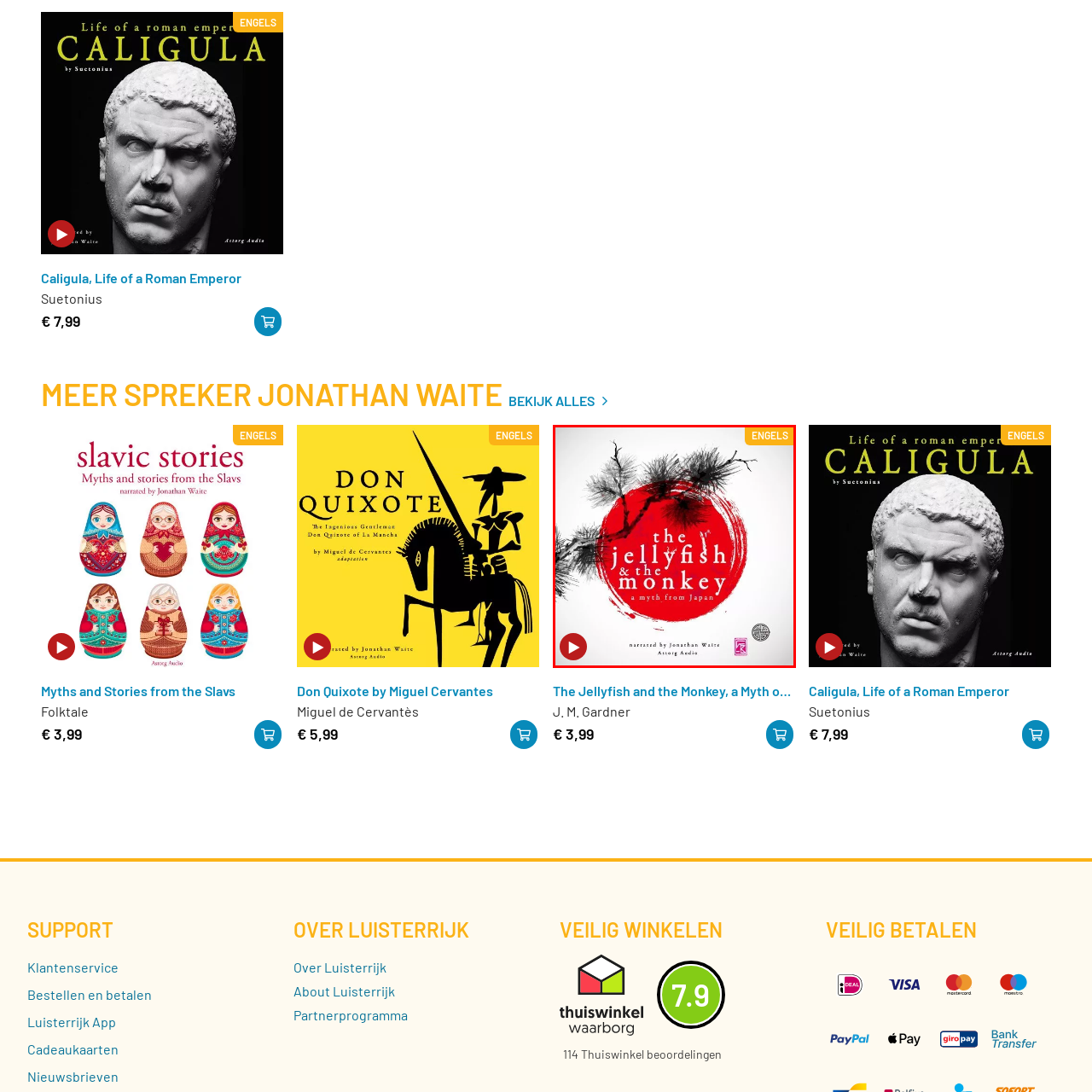Check the image highlighted by the red rectangle and provide a single word or phrase for the question:
What is the purpose of the play button at the bottom left?

to engage with the audio narrative